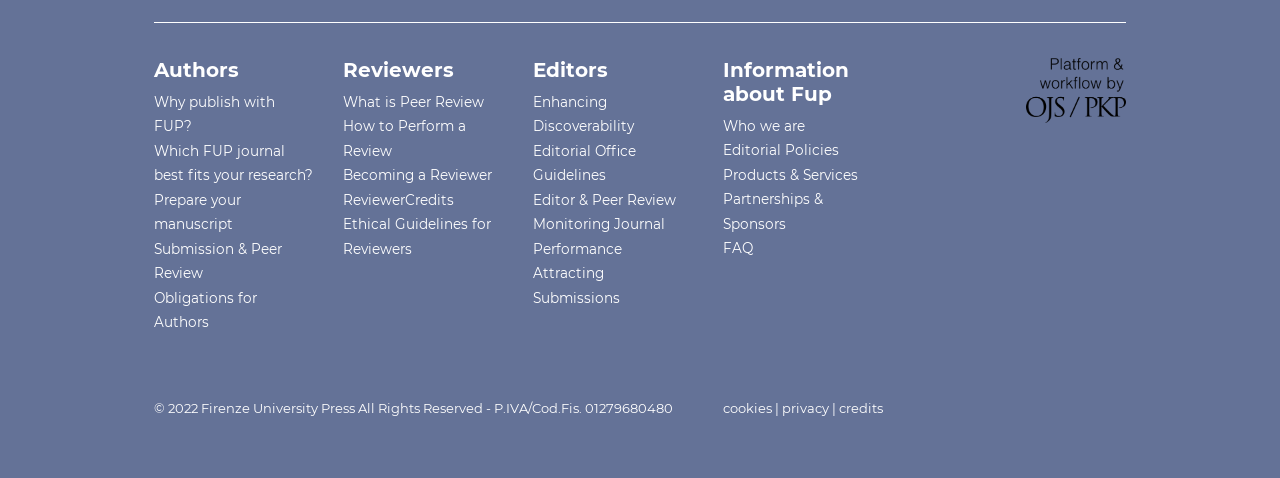Give a concise answer of one word or phrase to the question: 
How many sections are available on the webpage?

4